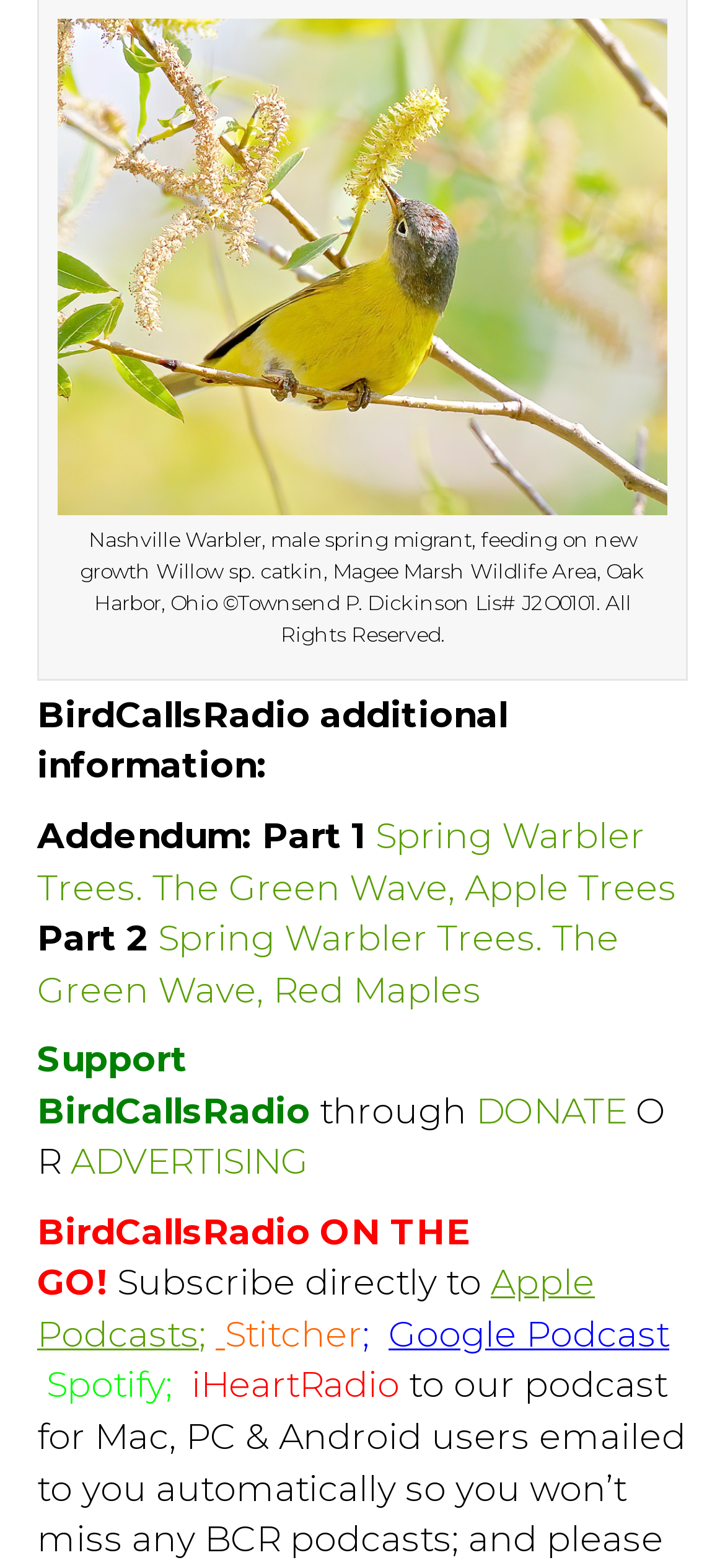Using the description "ple Trees", locate and provide the bounding box of the UI element.

[0.708, 0.552, 0.933, 0.579]